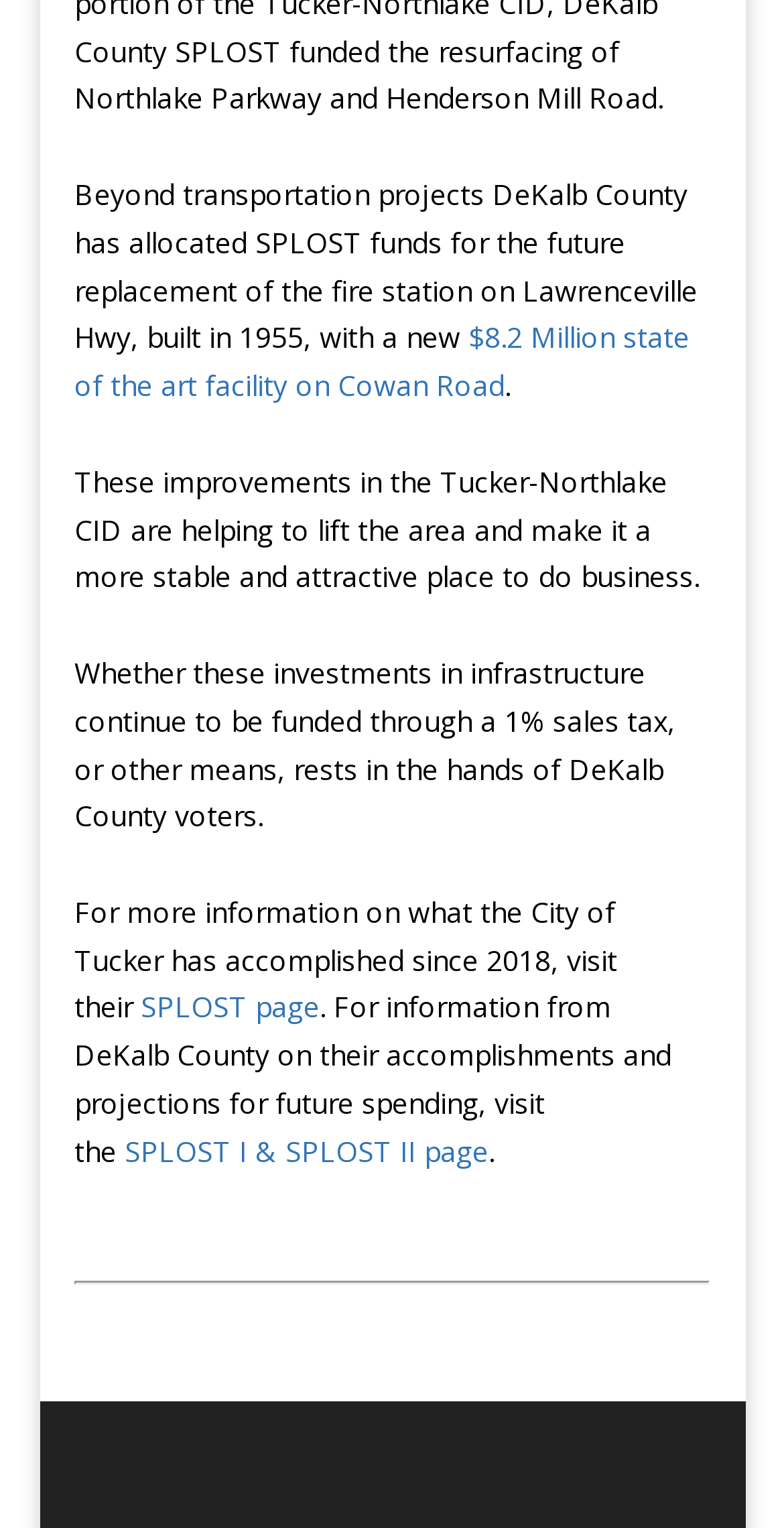Please use the details from the image to answer the following question comprehensively:
Where can one find more information on what the City of Tucker has accomplished since 2018?

The answer can be found in the link element, which mentions 'visit their SPLOST page'.